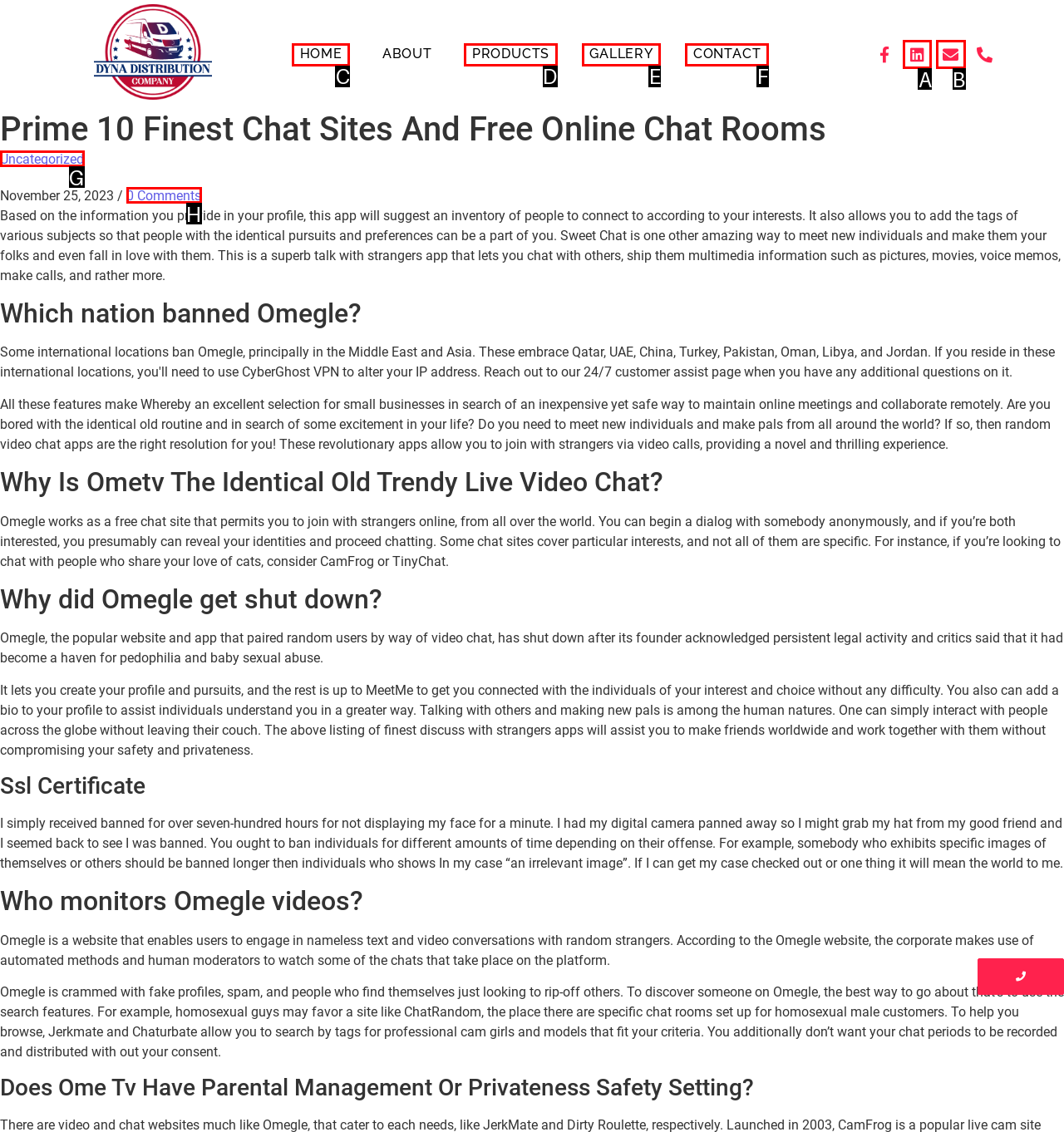Using the description: Linkedin
Identify the letter of the corresponding UI element from the choices available.

A